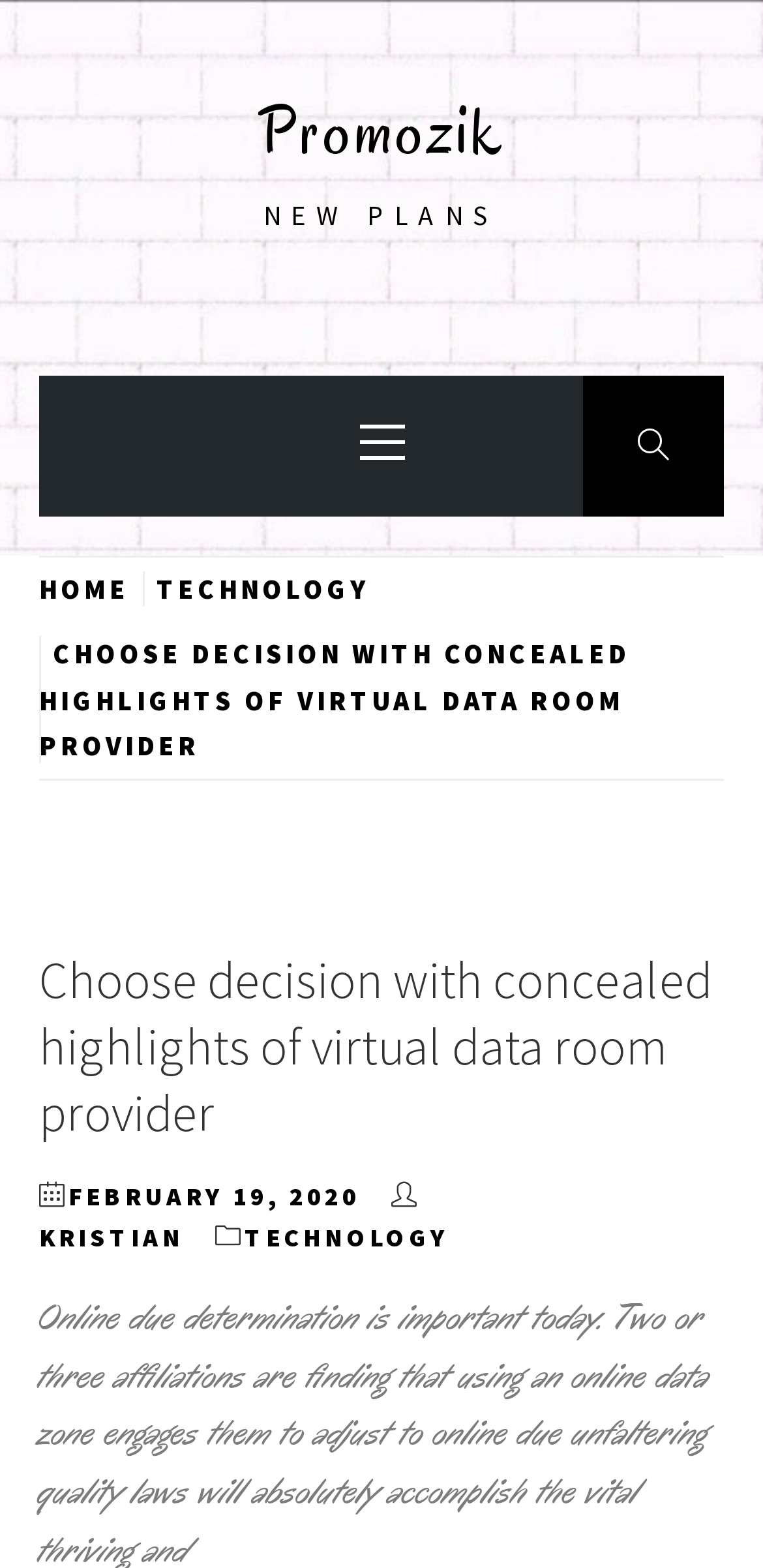What is the date mentioned on the webpage? Based on the image, give a response in one word or a short phrase.

FEBRUARY 19, 2020